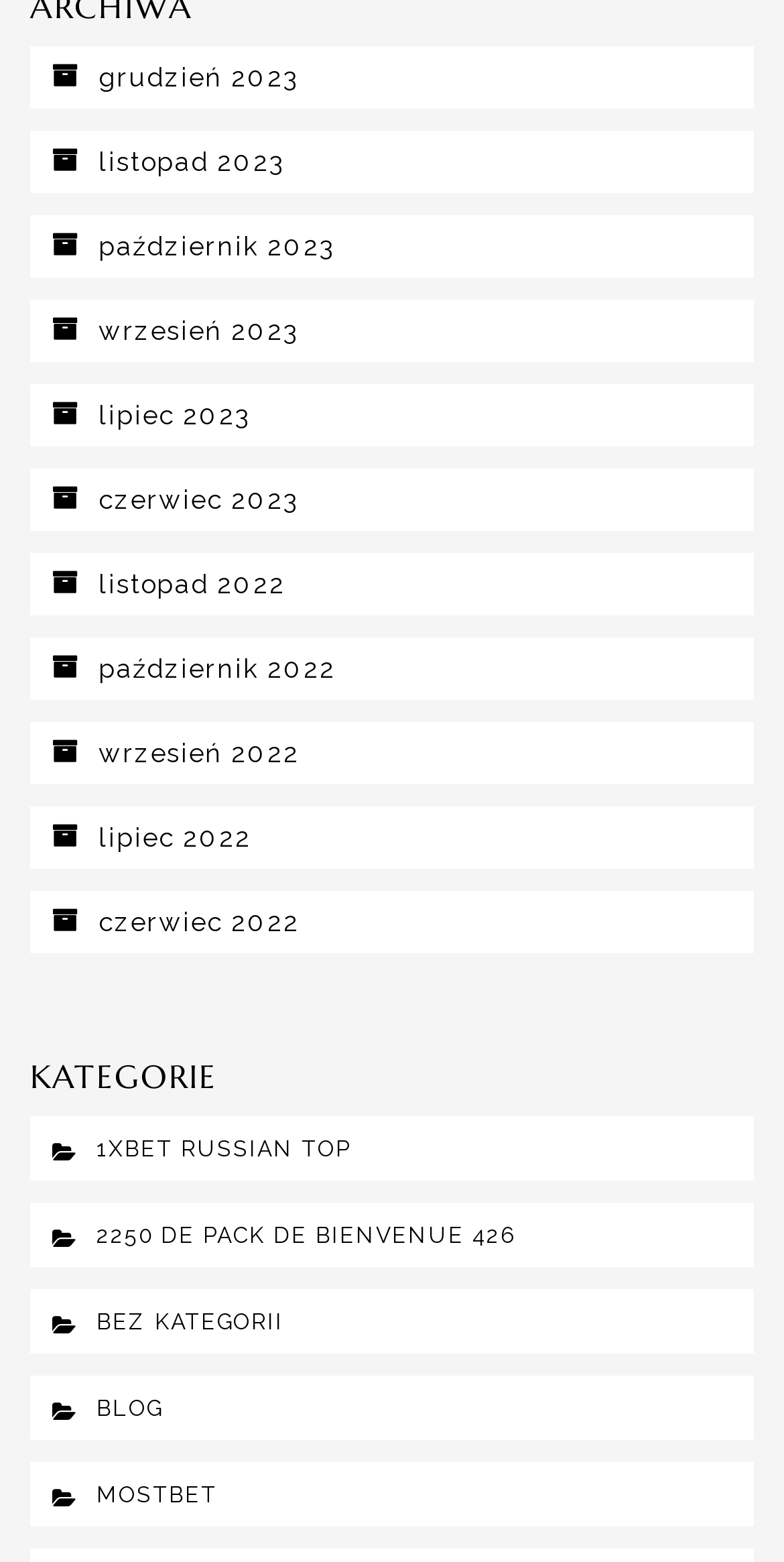Please identify the coordinates of the bounding box that should be clicked to fulfill this instruction: "View 1XBET RUSSIAN TOP".

[0.123, 0.727, 0.449, 0.744]